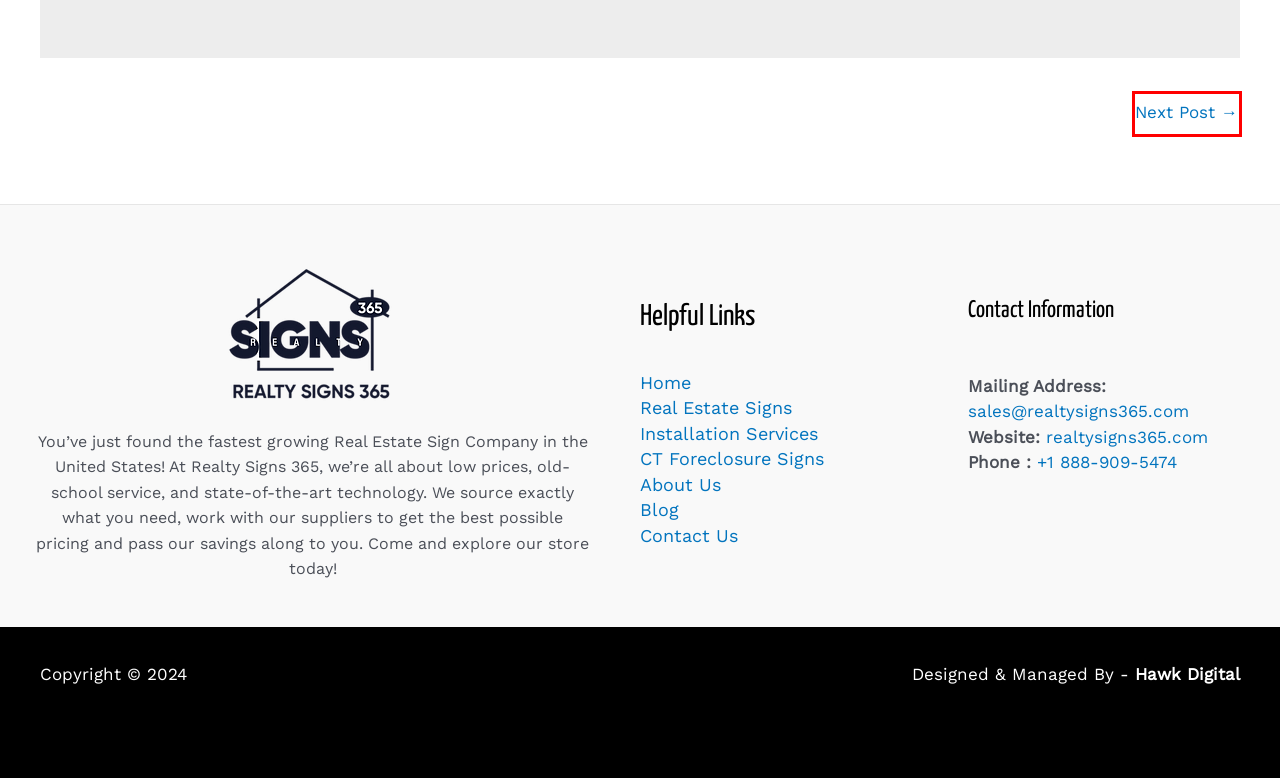Consider the screenshot of a webpage with a red bounding box and select the webpage description that best describes the new page that appears after clicking the element inside the red box. Here are the candidates:
A. About Us - Realty Sign 365
B. Is Investing in Custom Real Estate Signs Worth It? | Realty Signs 365
C. Realty Signs 365 | Real Estate Sign Company
D. Real Estate Signs Connecticut | Realty Signs 365
E. Contact Us -
F. Installation Services -
G. HAWK DIGITAL AGENCY - Hawk Digital
H. CT Foreclosure Signs -

B